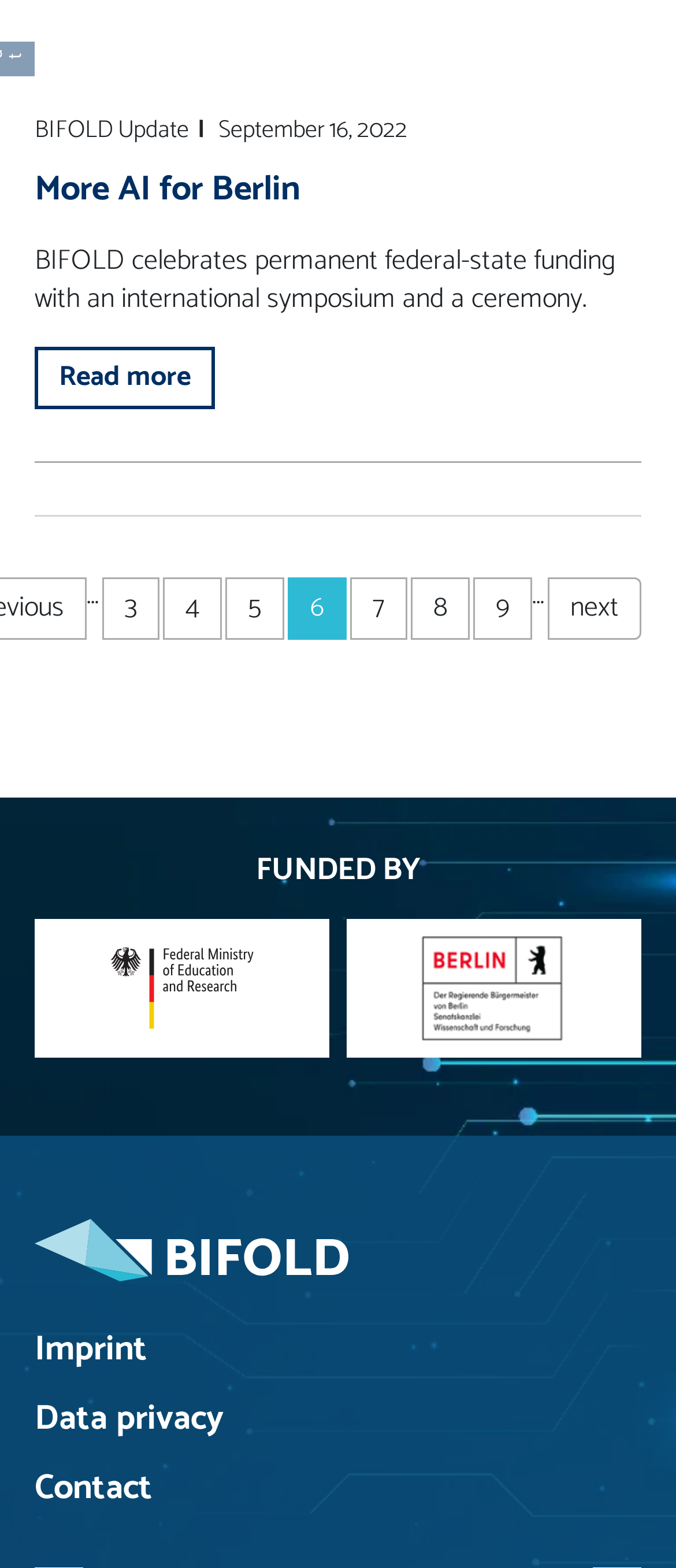Please find the bounding box coordinates of the section that needs to be clicked to achieve this instruction: "Read more about BIFOLD's celebration".

[0.051, 0.221, 0.318, 0.261]